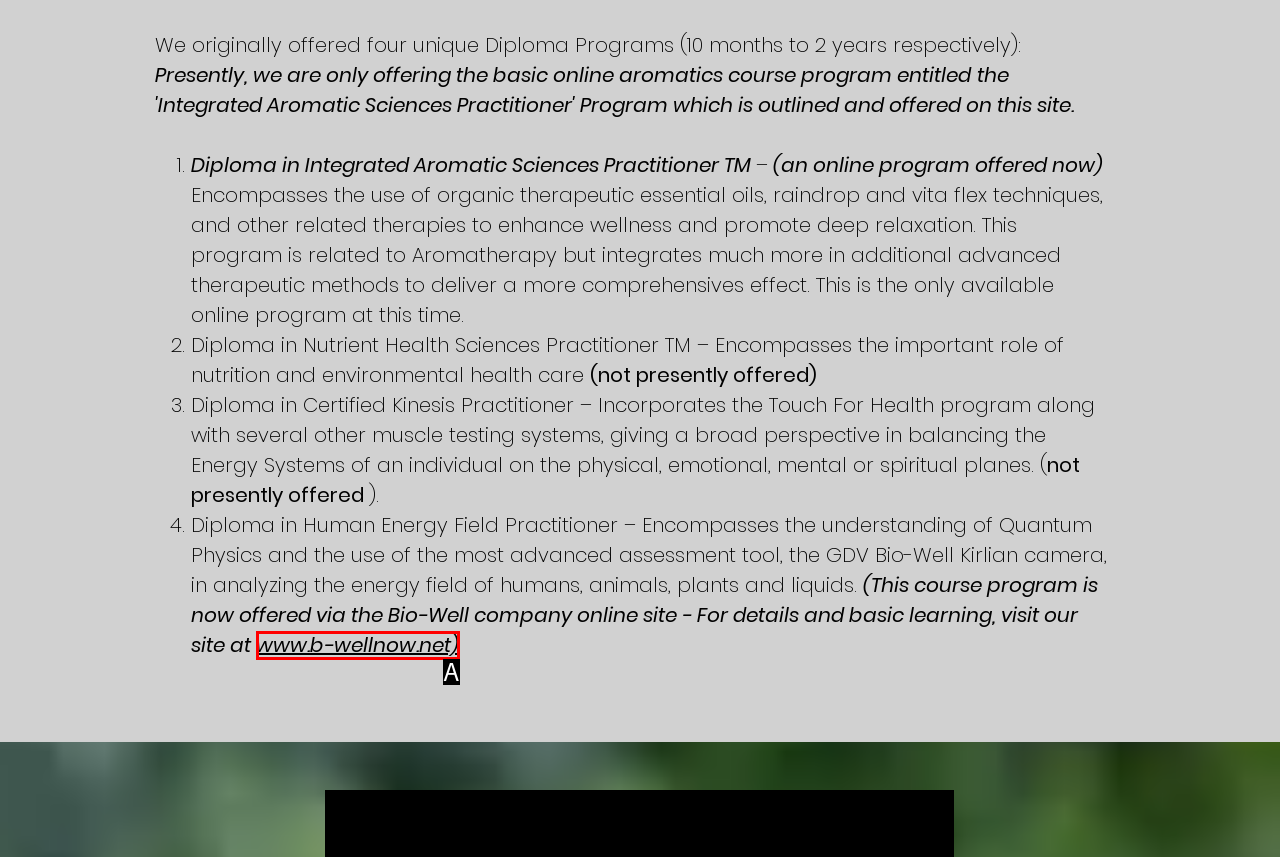Tell me which one HTML element best matches the description: www.b-wellnow.net)
Answer with the option's letter from the given choices directly.

A